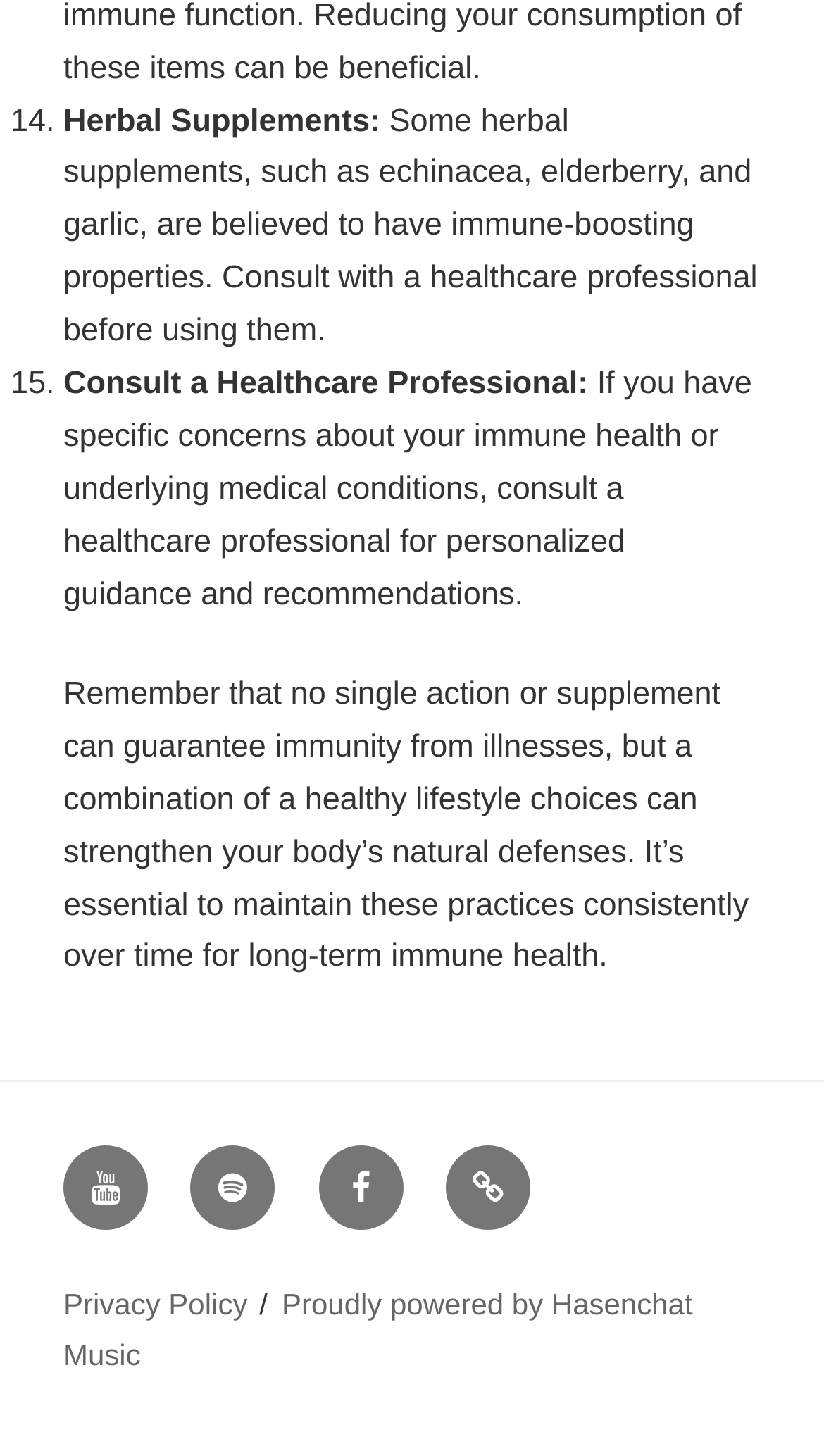Answer the question with a brief word or phrase:
How many paragraphs of text are there?

3